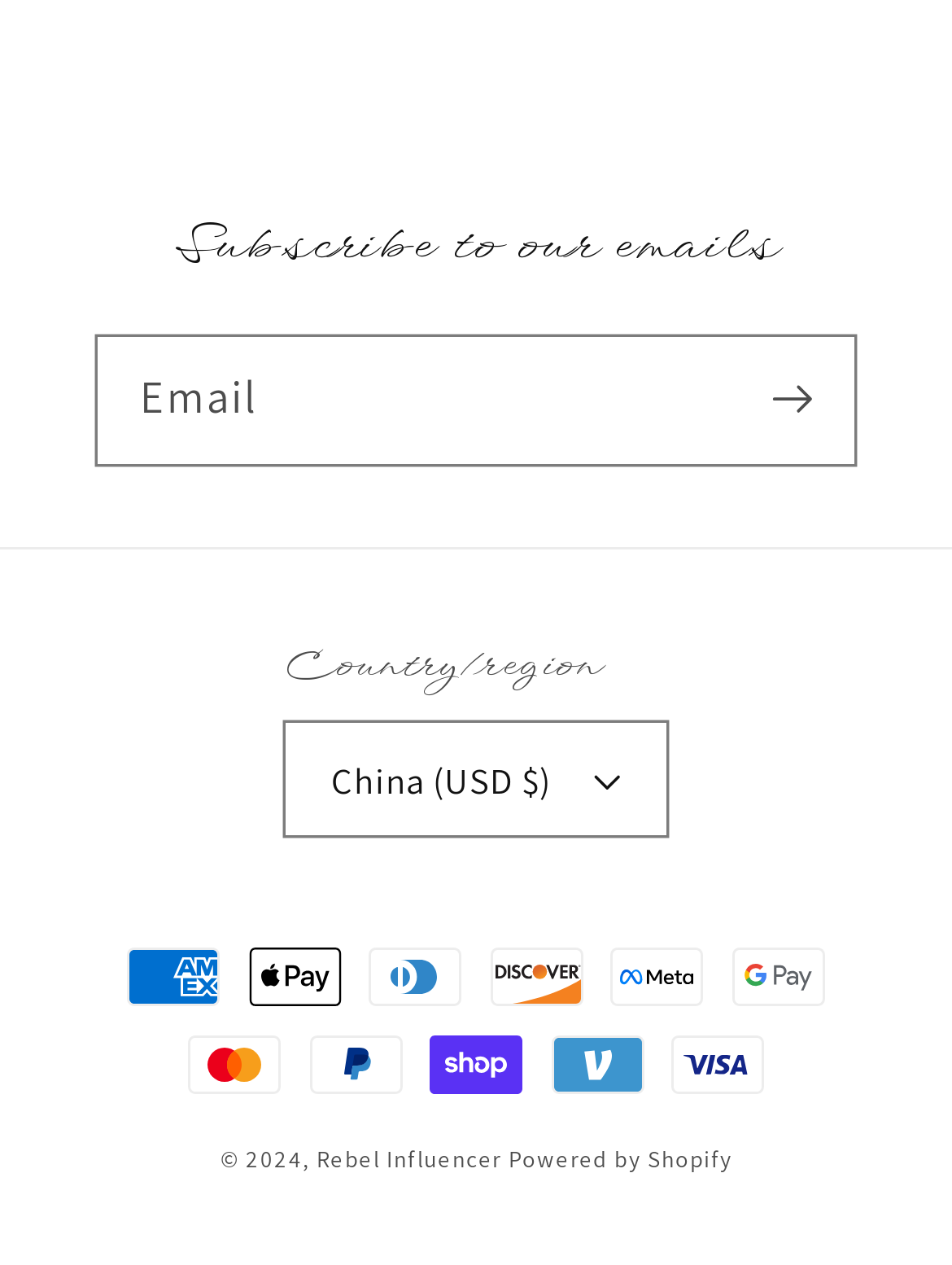Look at the image and give a detailed response to the following question: What is the country/region selected by default?

The country/region selection is indicated by a button with the text 'China (USD $)' and it is not expanded, suggesting that it is the default selection.